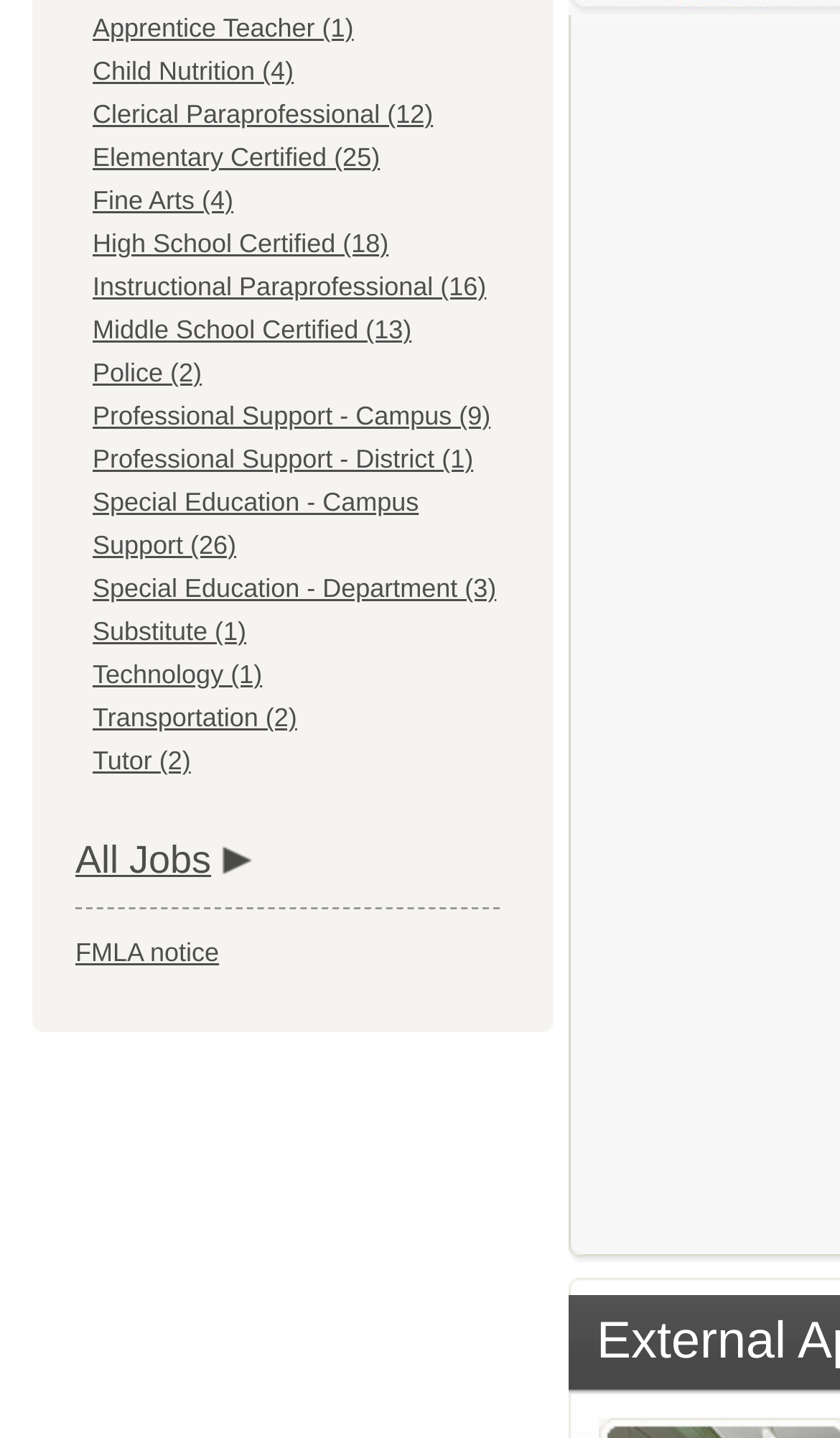Given the element description Tutor (2), identify the bounding box coordinates for the UI element on the webpage screenshot. The format should be (top-left x, top-left y, bottom-right x, bottom-right y), with values between 0 and 1.

[0.11, 0.518, 0.227, 0.539]